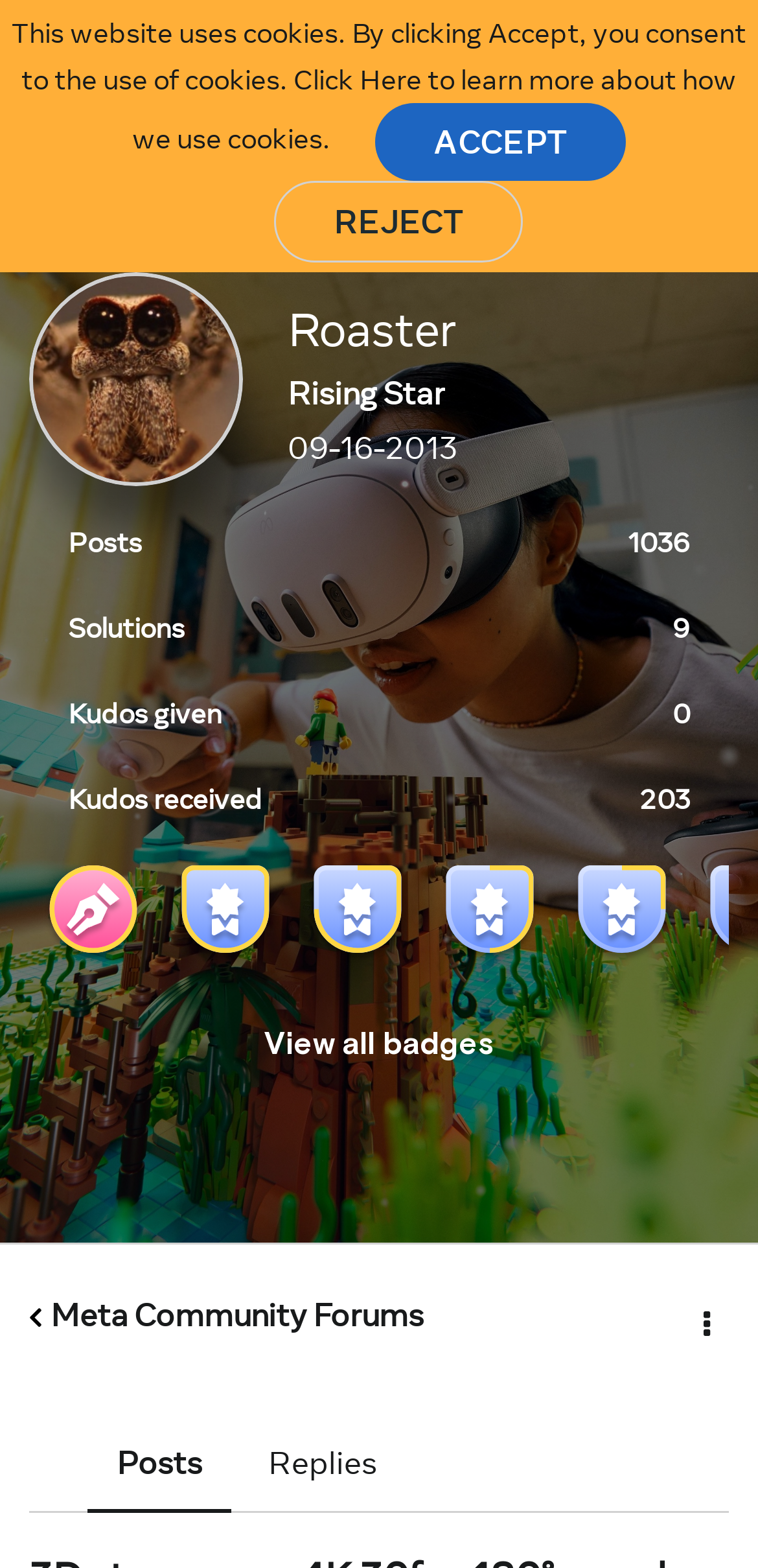Extract the bounding box coordinates for the UI element described as: "Meta Community Forums".

[0.038, 0.826, 0.559, 0.851]